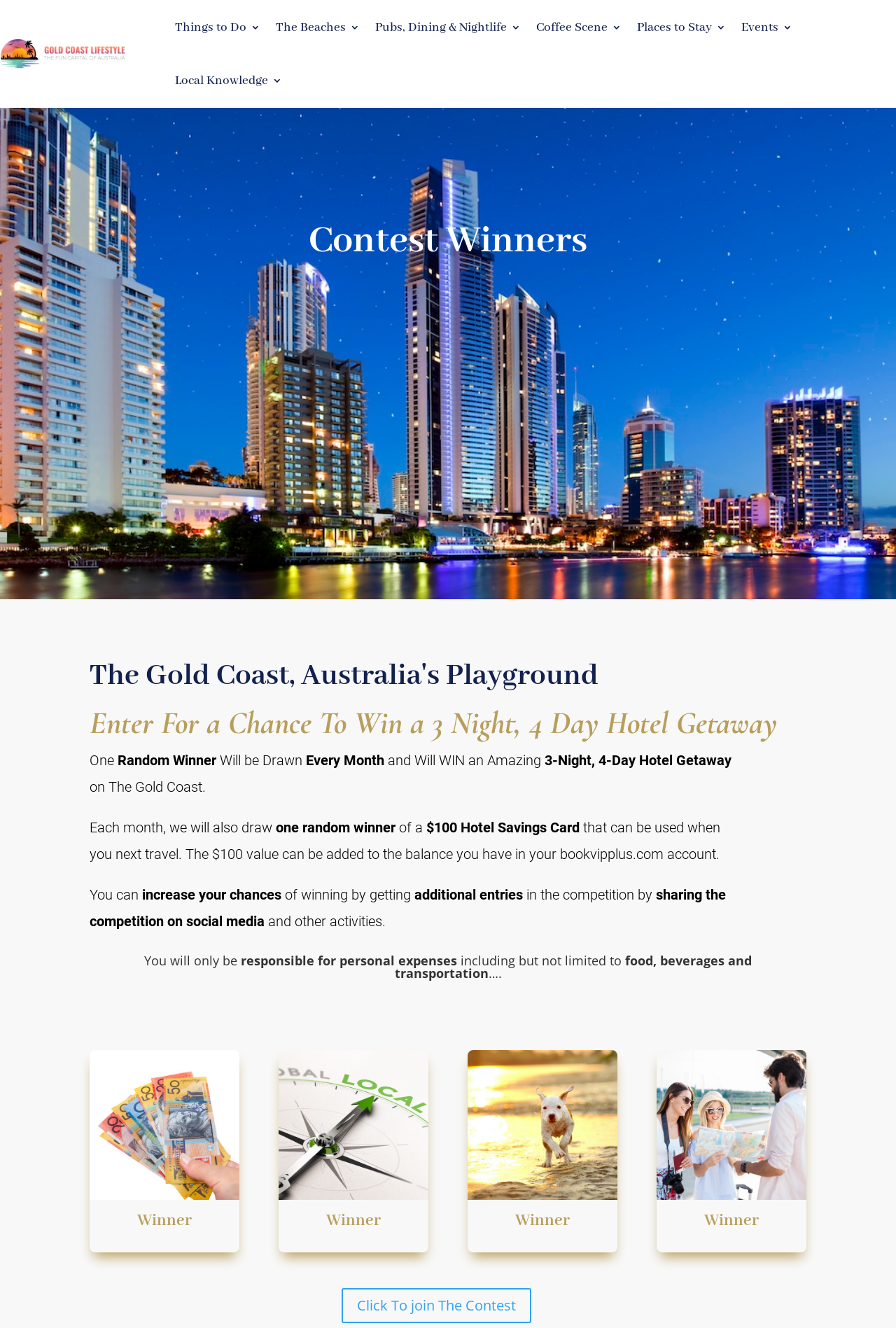What are the responsibilities of the winner?
Look at the image and construct a detailed response to the question.

According to the webpage, the winner will only be responsible for personal expenses including but not limited to food, beverages, and transportation.